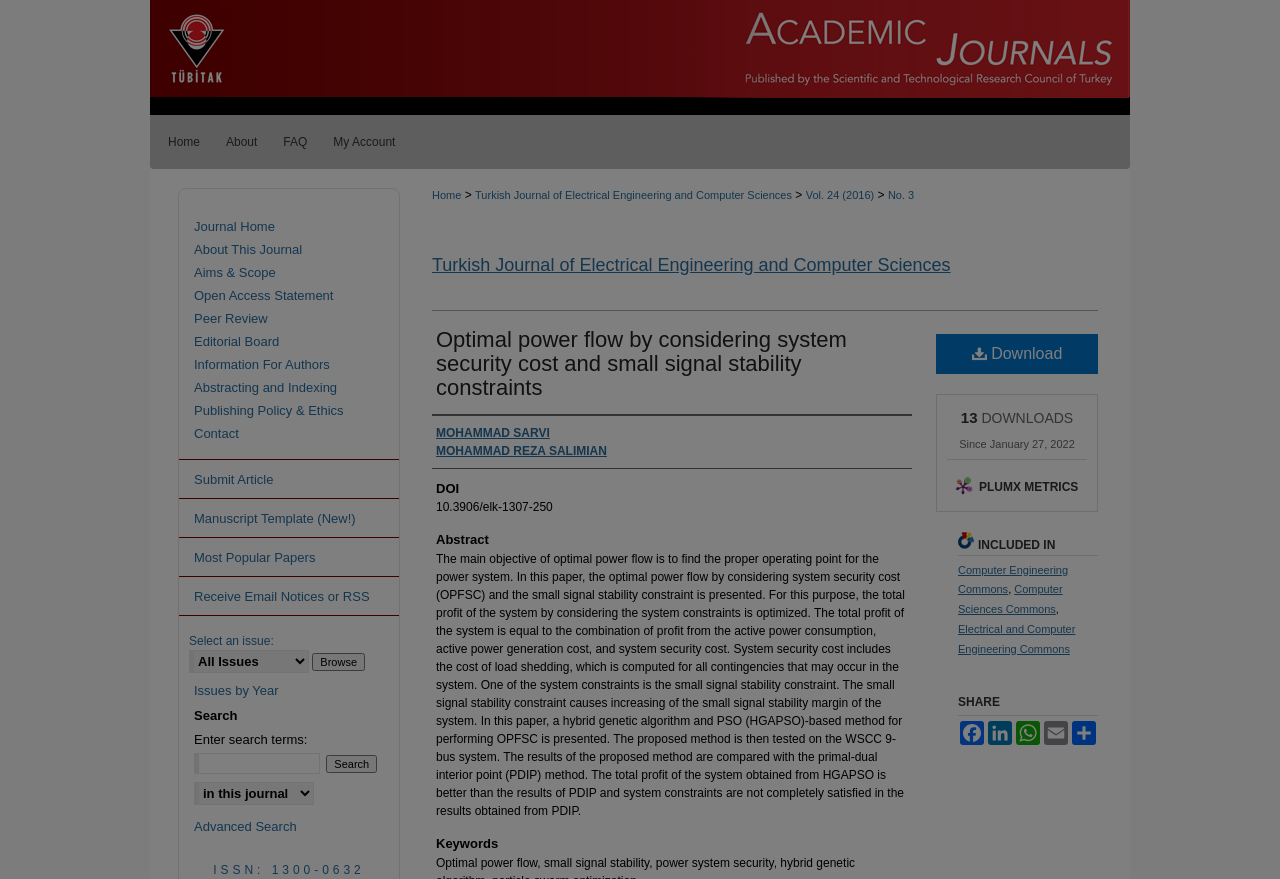Identify the bounding box coordinates of the section that should be clicked to achieve the task described: "Click on the 'Menu' link".

[0.953, 0.0, 1.0, 0.057]